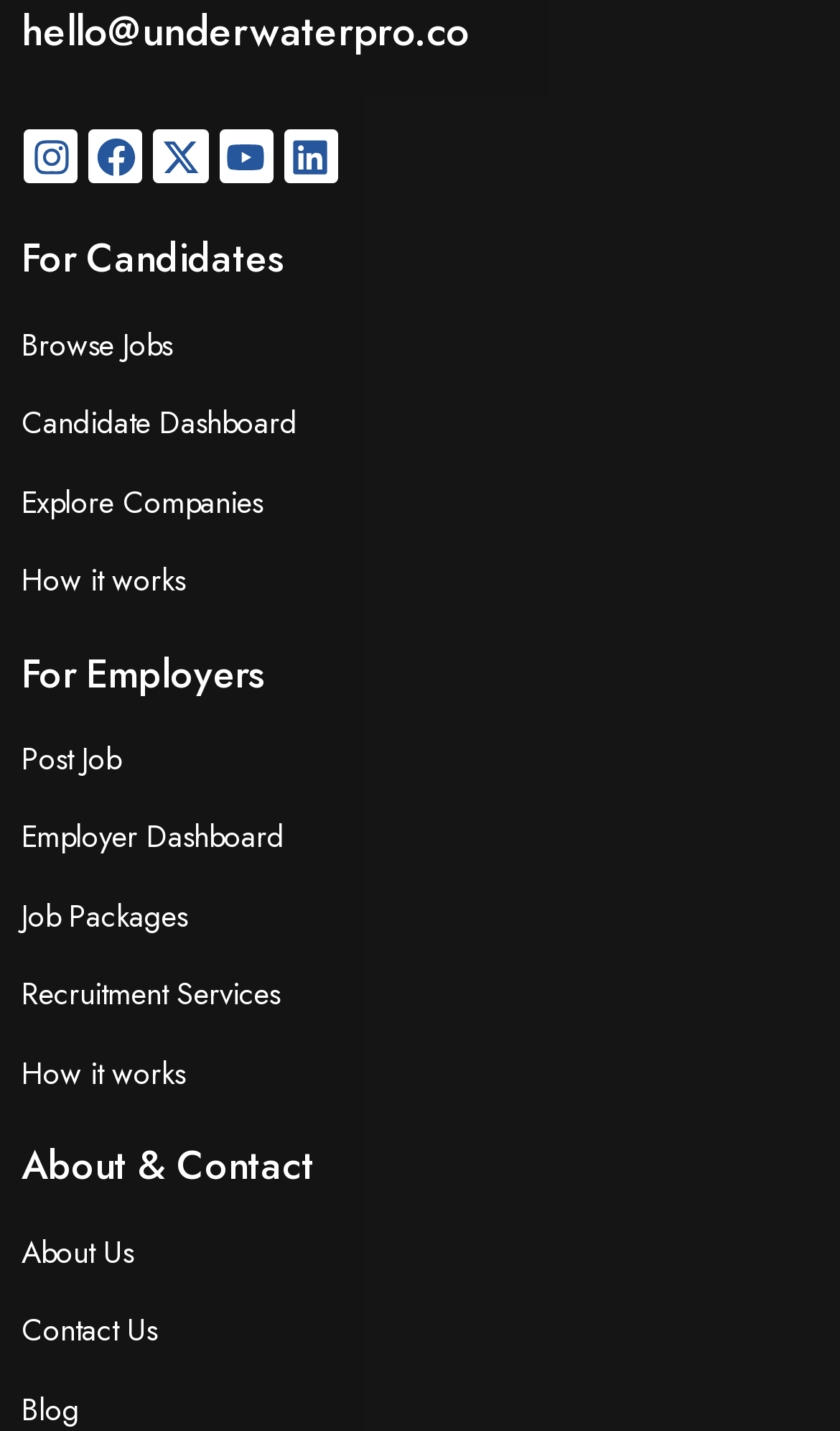Find the bounding box coordinates corresponding to the UI element with the description: "How it works". The coordinates should be formatted as [left, top, right, bottom], with values as floats between 0 and 1.

[0.026, 0.732, 0.221, 0.769]